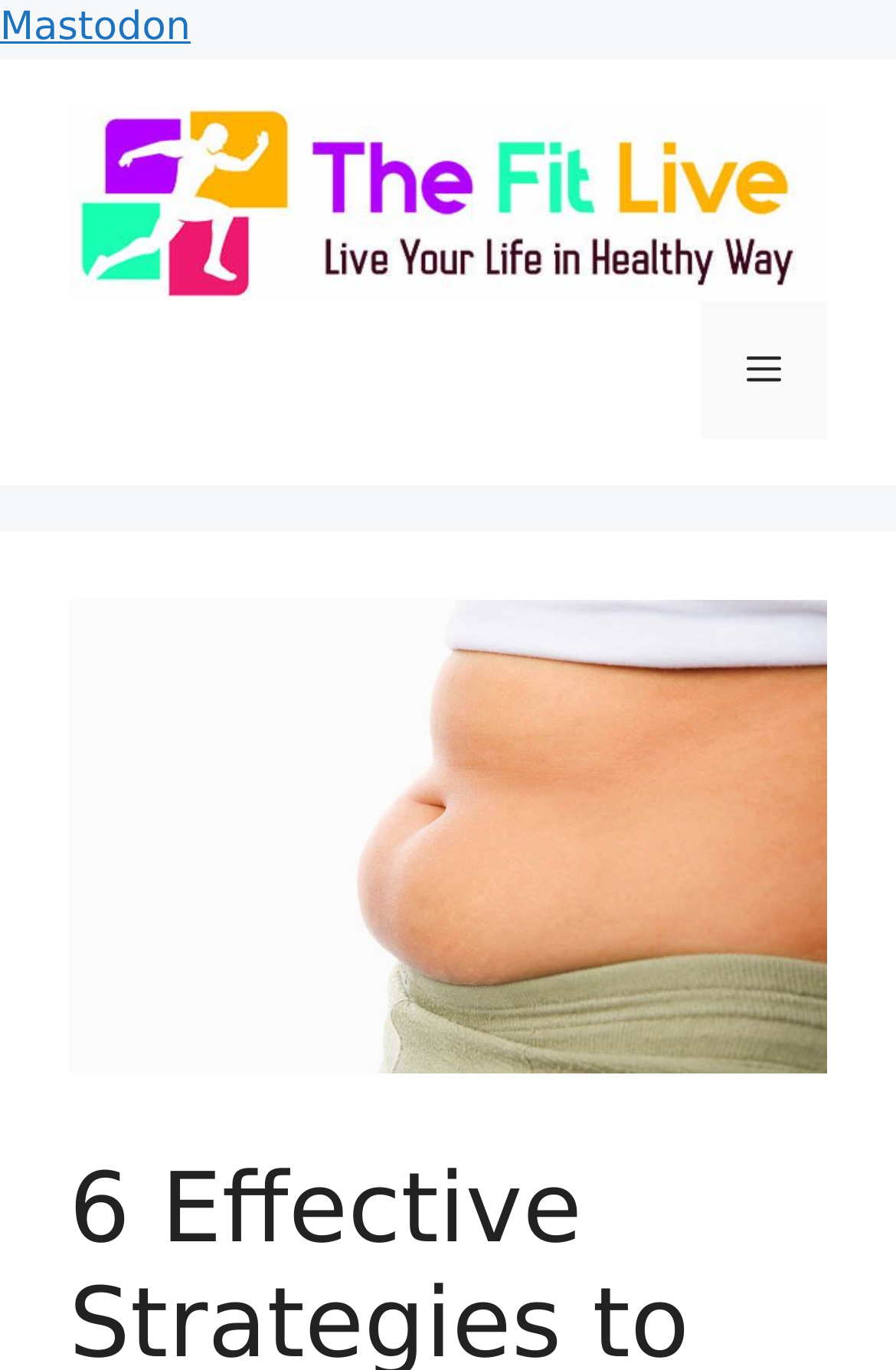Can you find and generate the webpage's heading?

6 Effective Strategies to Lose Stomach Fat